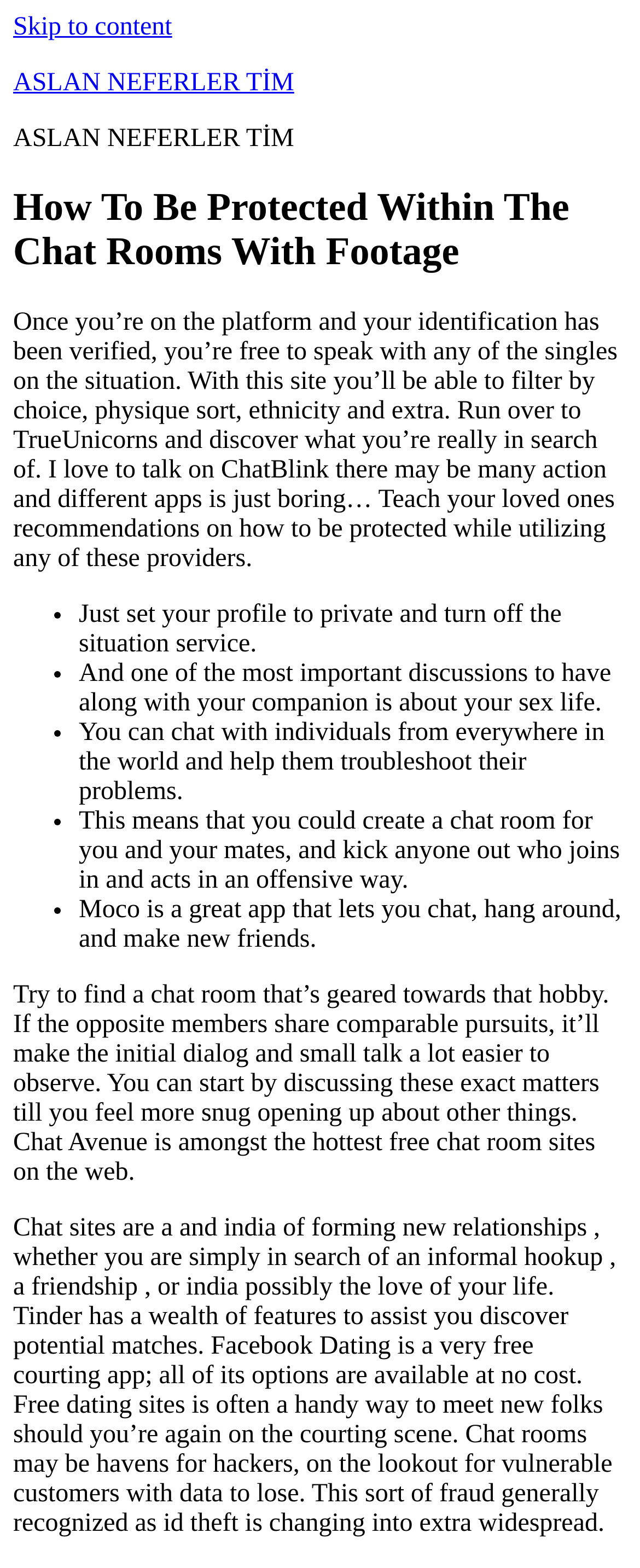Please find the bounding box for the UI element described by: "Skip to content".

[0.021, 0.008, 0.269, 0.026]